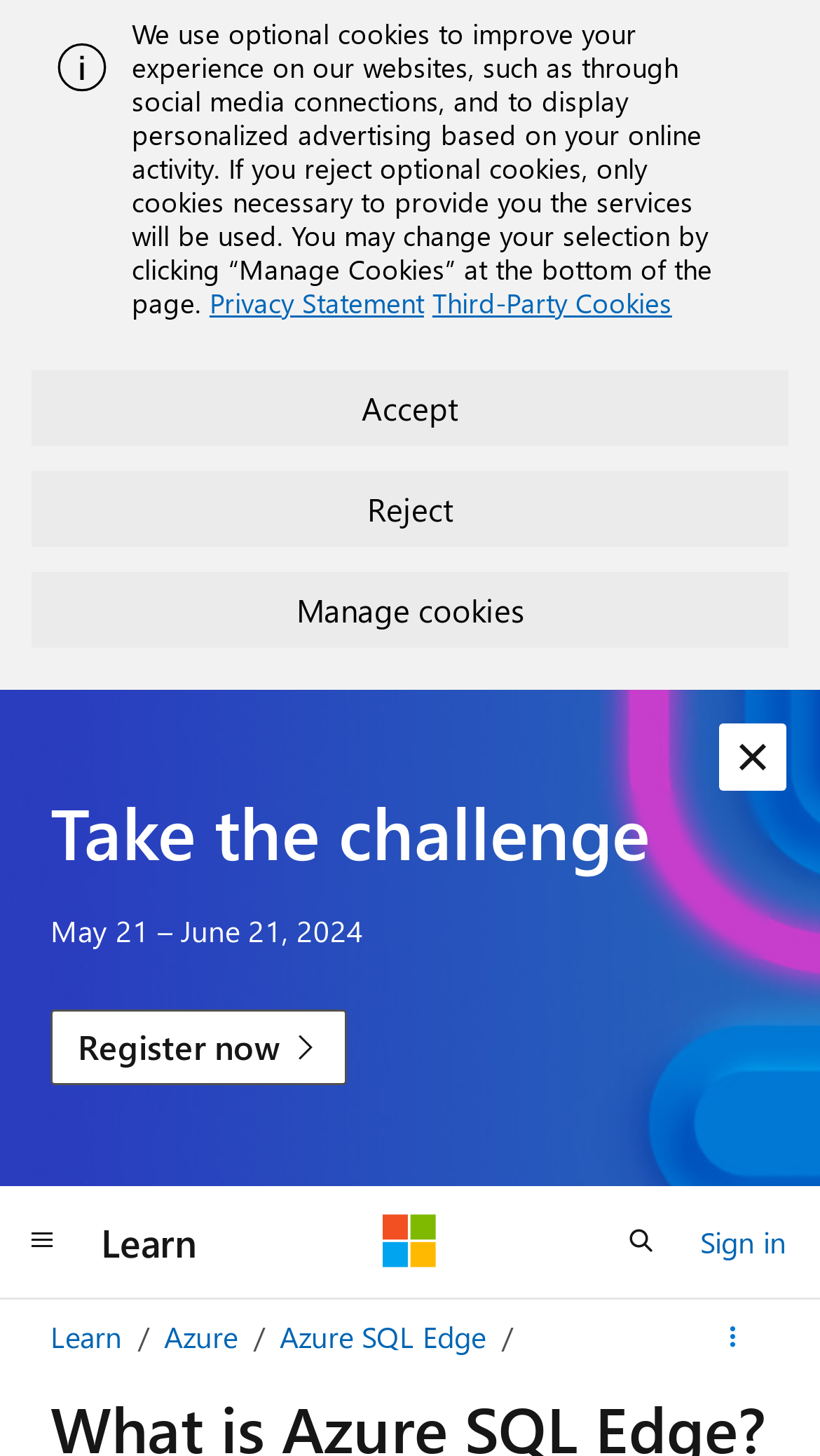Provide the bounding box coordinates of the HTML element this sentence describes: "aria-label="Global navigation" title="Global navigation"". The bounding box coordinates consist of four float numbers between 0 and 1, i.e., [left, top, right, bottom].

[0.0, 0.827, 0.103, 0.879]